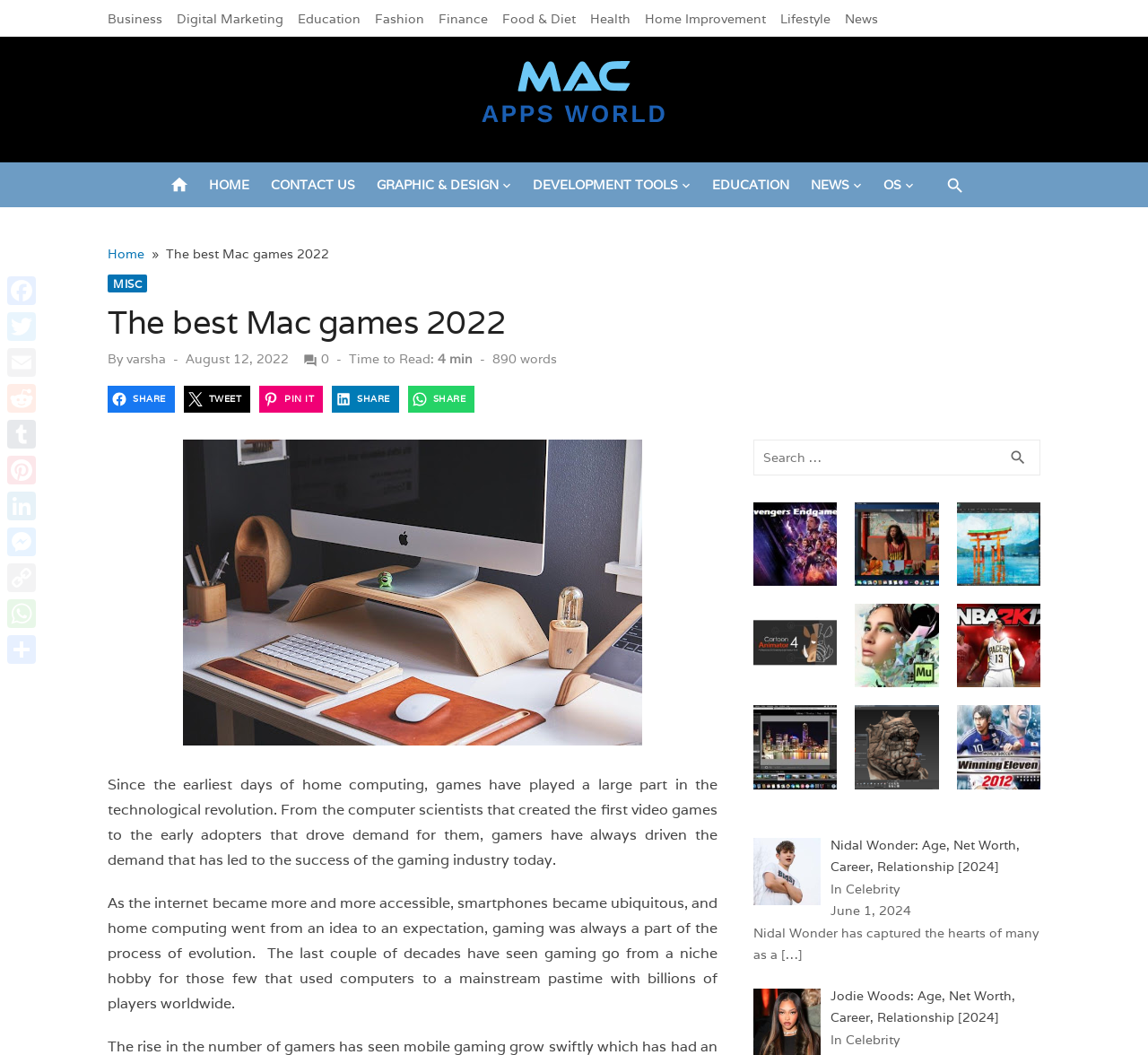Locate the bounding box coordinates of the clickable part needed for the task: "Share the article on social media".

[0.094, 0.365, 0.152, 0.391]